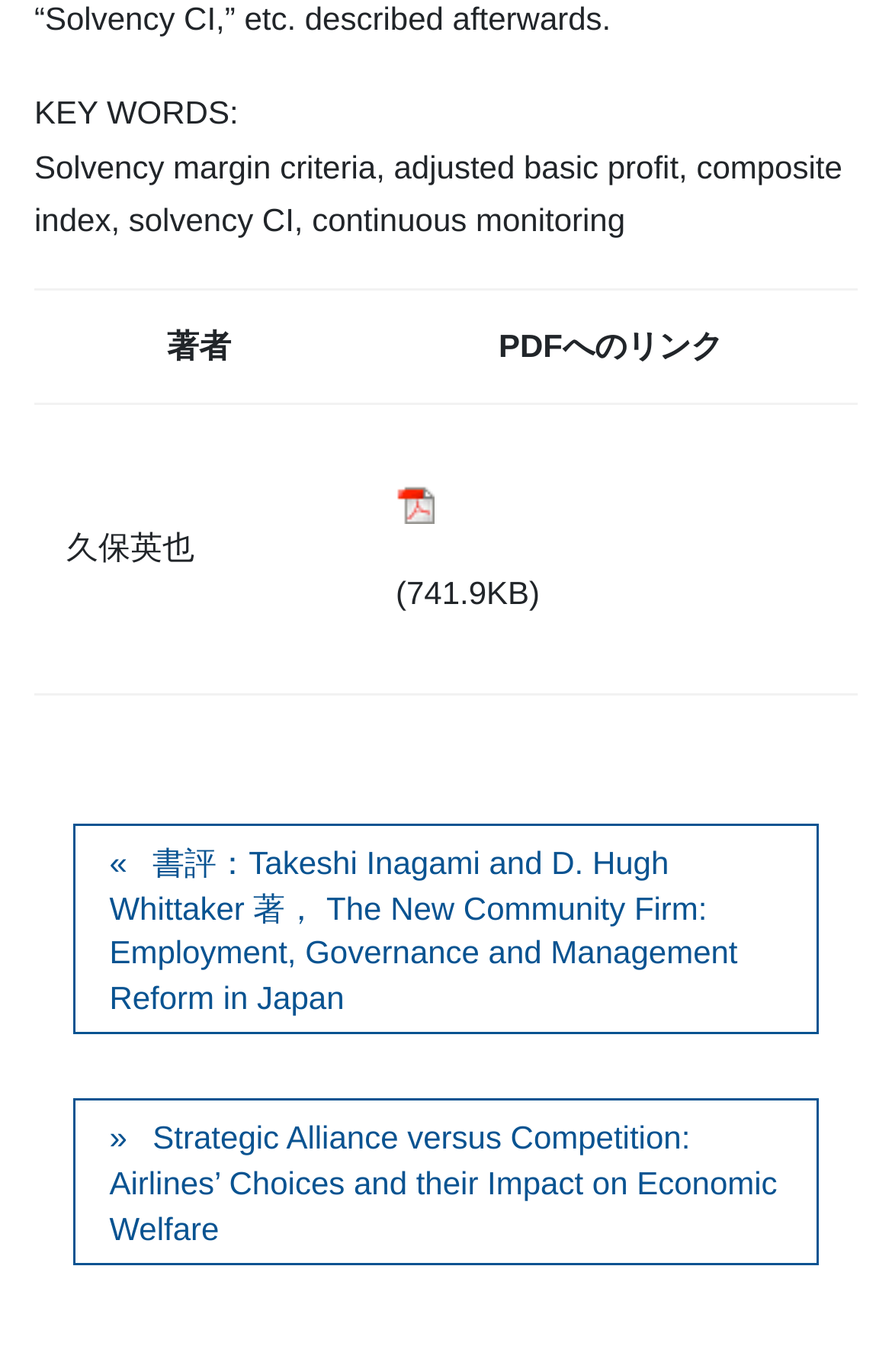Reply to the question below using a single word or brief phrase:
How many headings are there below the table?

2